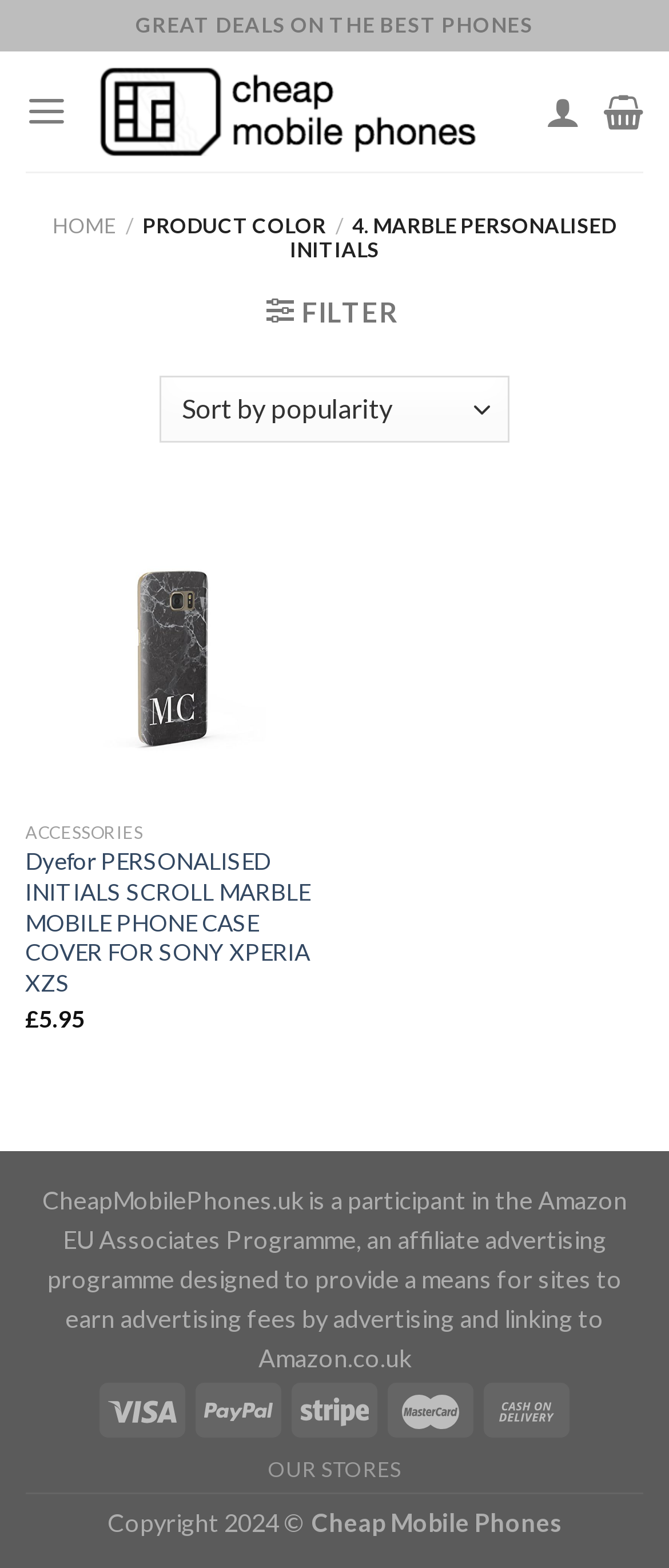Extract the bounding box coordinates for the HTML element that matches this description: "title="My account"". The coordinates should be four float numbers between 0 and 1, i.e., [left, top, right, bottom].

[0.815, 0.047, 0.867, 0.095]